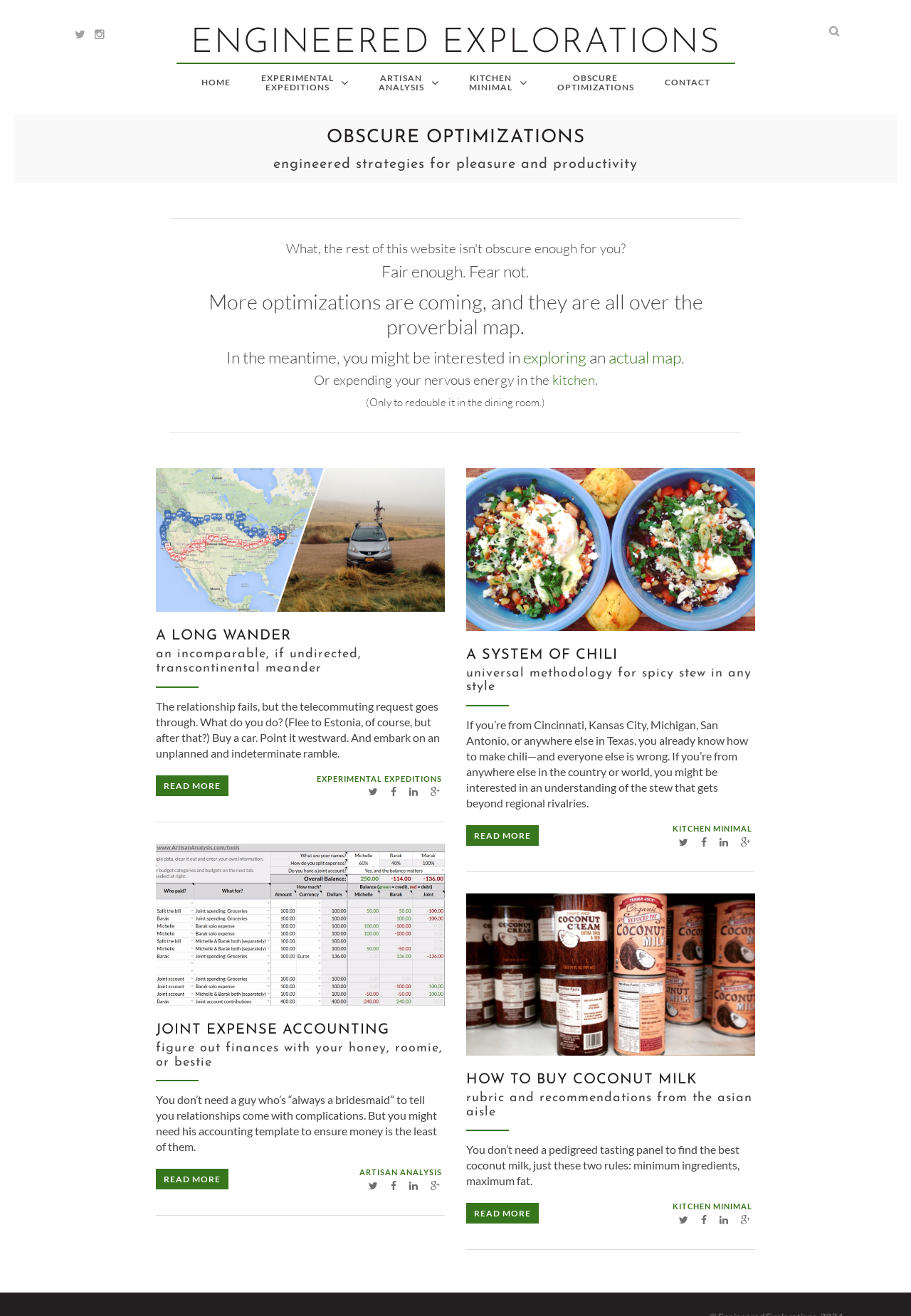Specify the bounding box coordinates for the region that must be clicked to perform the given instruction: "Explore the 'KITCHEN MINIMAL' section".

[0.738, 0.626, 0.826, 0.633]